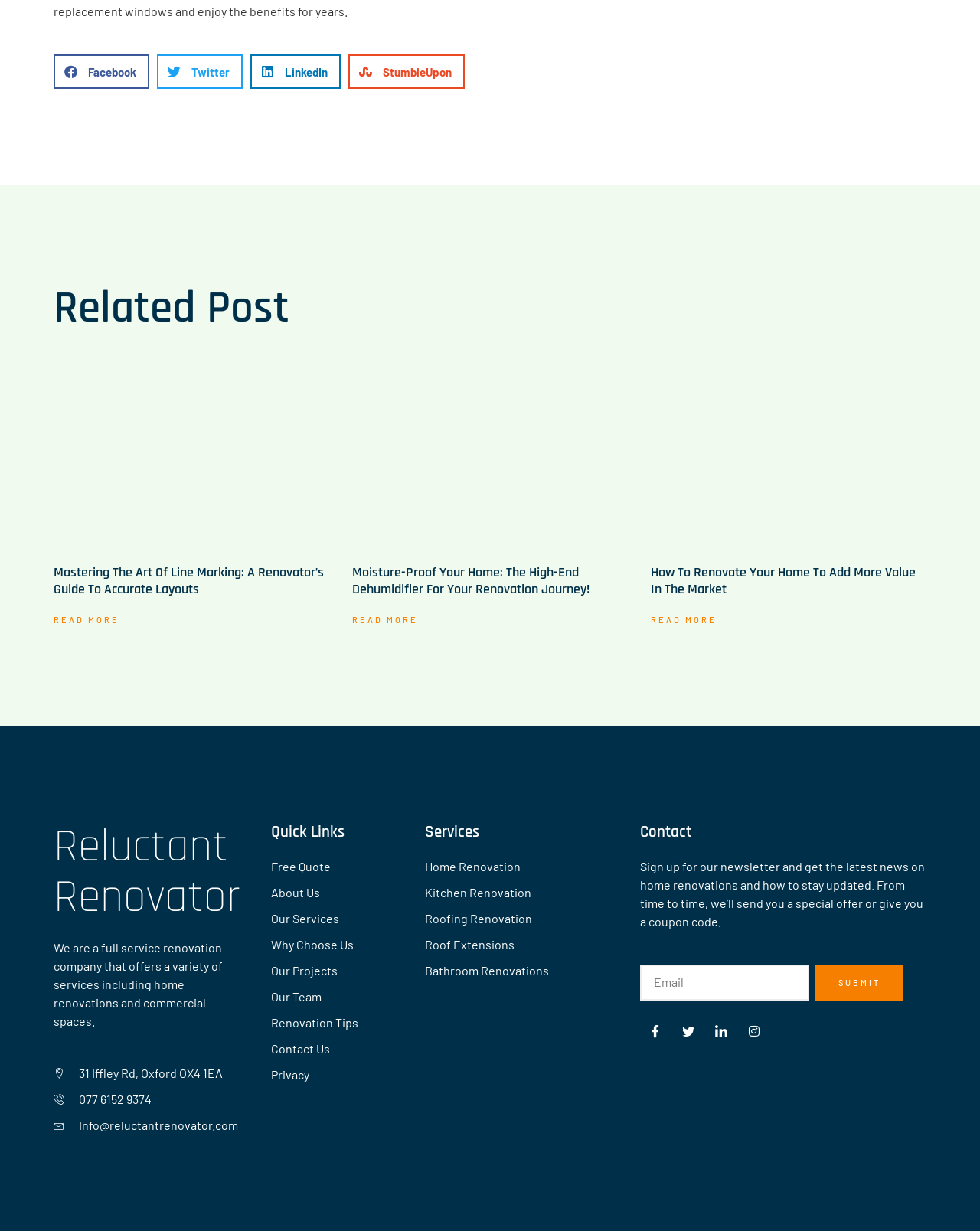Please locate the bounding box coordinates of the element that needs to be clicked to achieve the following instruction: "Share on Facebook". The coordinates should be four float numbers between 0 and 1, i.e., [left, top, right, bottom].

[0.055, 0.044, 0.152, 0.072]